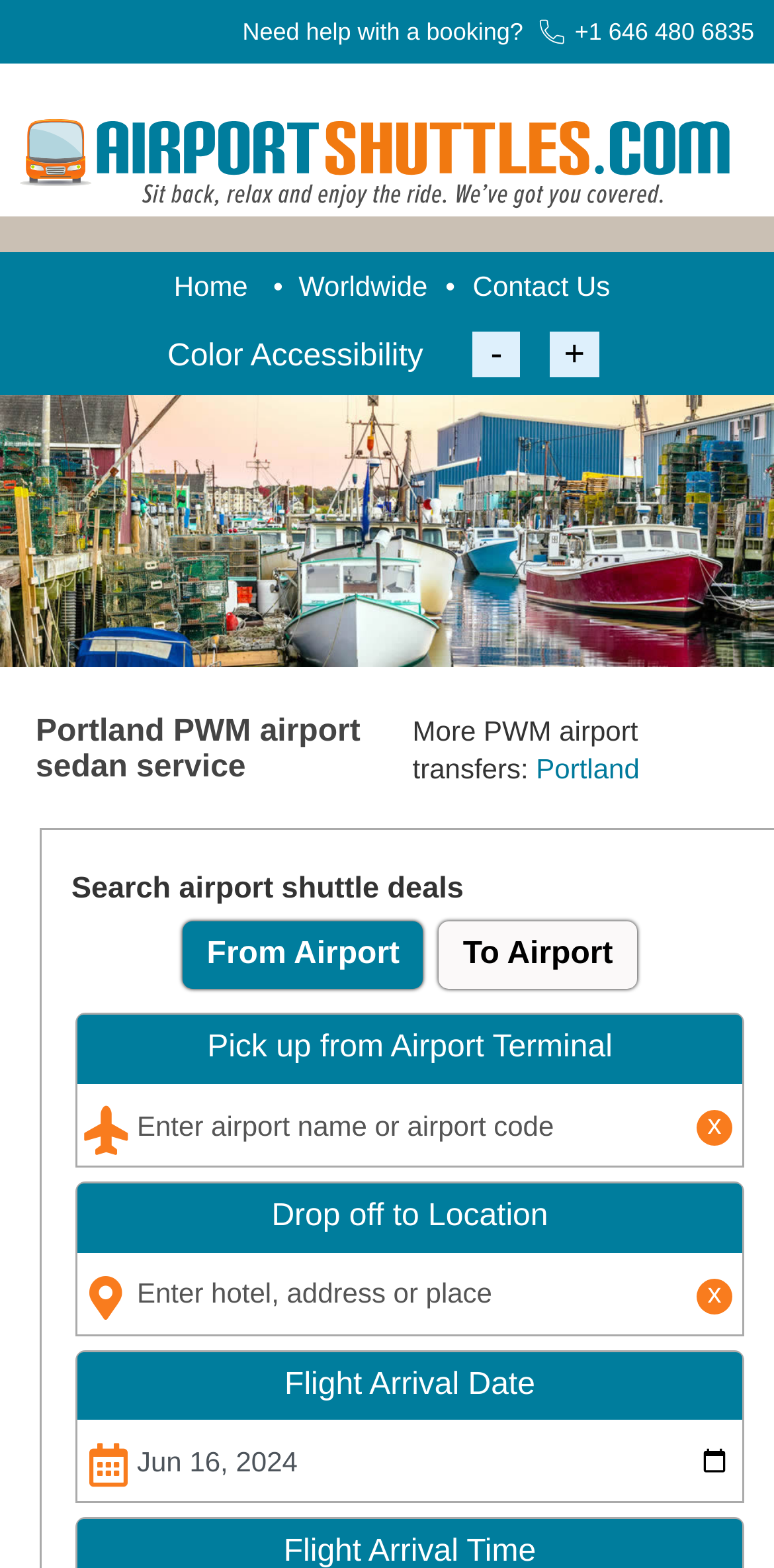Respond to the following query with just one word or a short phrase: 
What type of service is provided by this website?

Airport sedan service